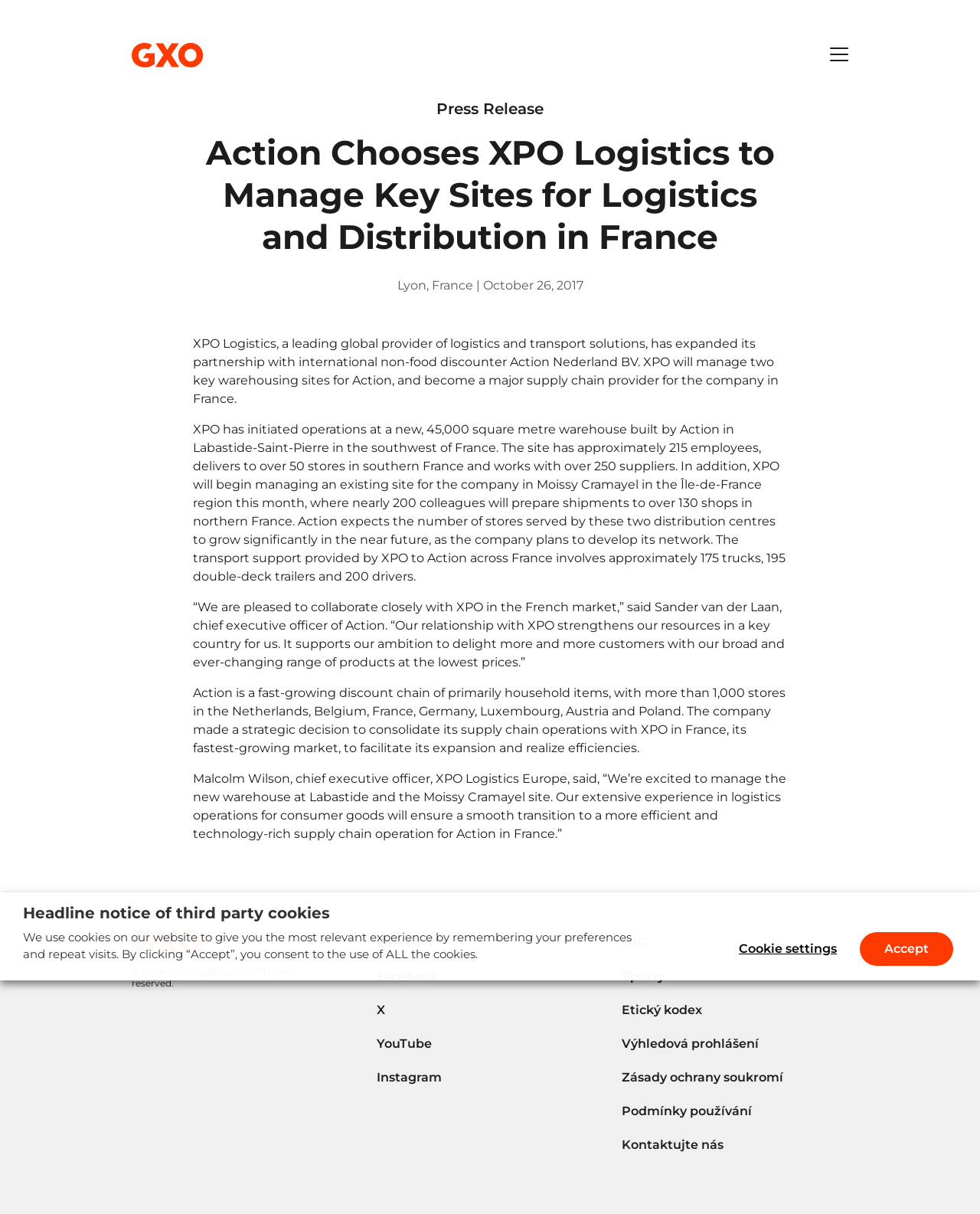Identify the bounding box coordinates of the region I need to click to complete this instruction: "Contact us".

[0.634, 0.932, 0.866, 0.955]